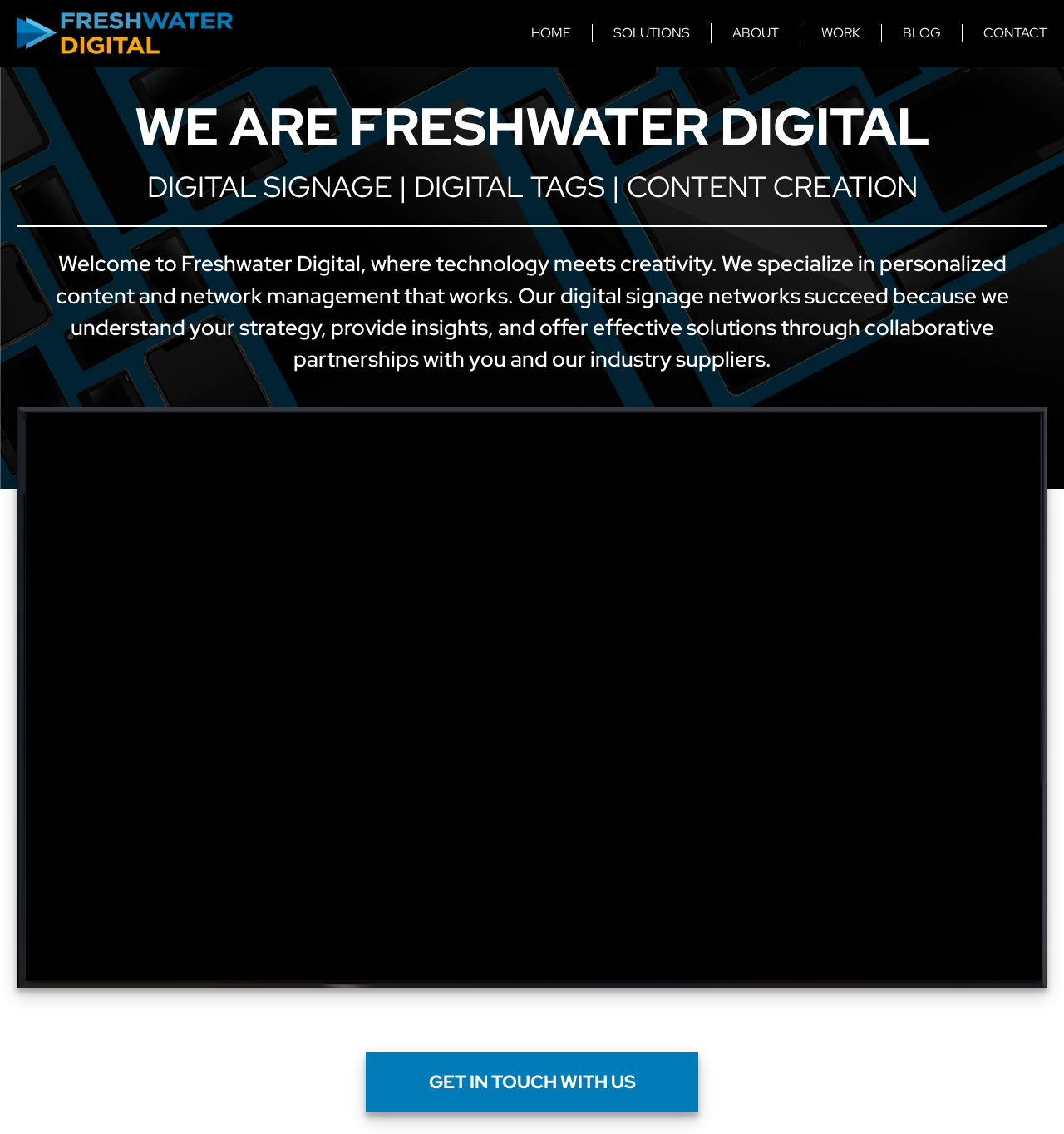Produce an extensive caption that describes everything on the webpage.

The webpage is for Freshwater Digital, a company that specializes in digital signage, digital tags, content creation, and digital content. At the top left corner, there is a logo of Freshwater Digital, which is also a link. Next to the logo, there is a navigation menu with links to HOME, SOLUTIONS, ABOUT, WORK, BLOG, and CONTACT, arranged horizontally from left to right.

Below the navigation menu, there is a heading that reads "WE ARE FRESHWATER DIGITAL". Underneath this heading, there is a subheading that lists the company's areas of expertise: "DIGITAL SIGNAGE | DIGITAL TAGS | CONTENT CREATION". 

Further down, there is a paragraph that provides a brief introduction to the company, explaining its mission and values. The text describes how the company uses technology and creativity to provide personalized content and network management solutions, and how it works collaboratively with clients and industry suppliers.

At the bottom of the page, there is a call-to-action link that reads "GET IN TOUCH WITH US", located near the center of the page.